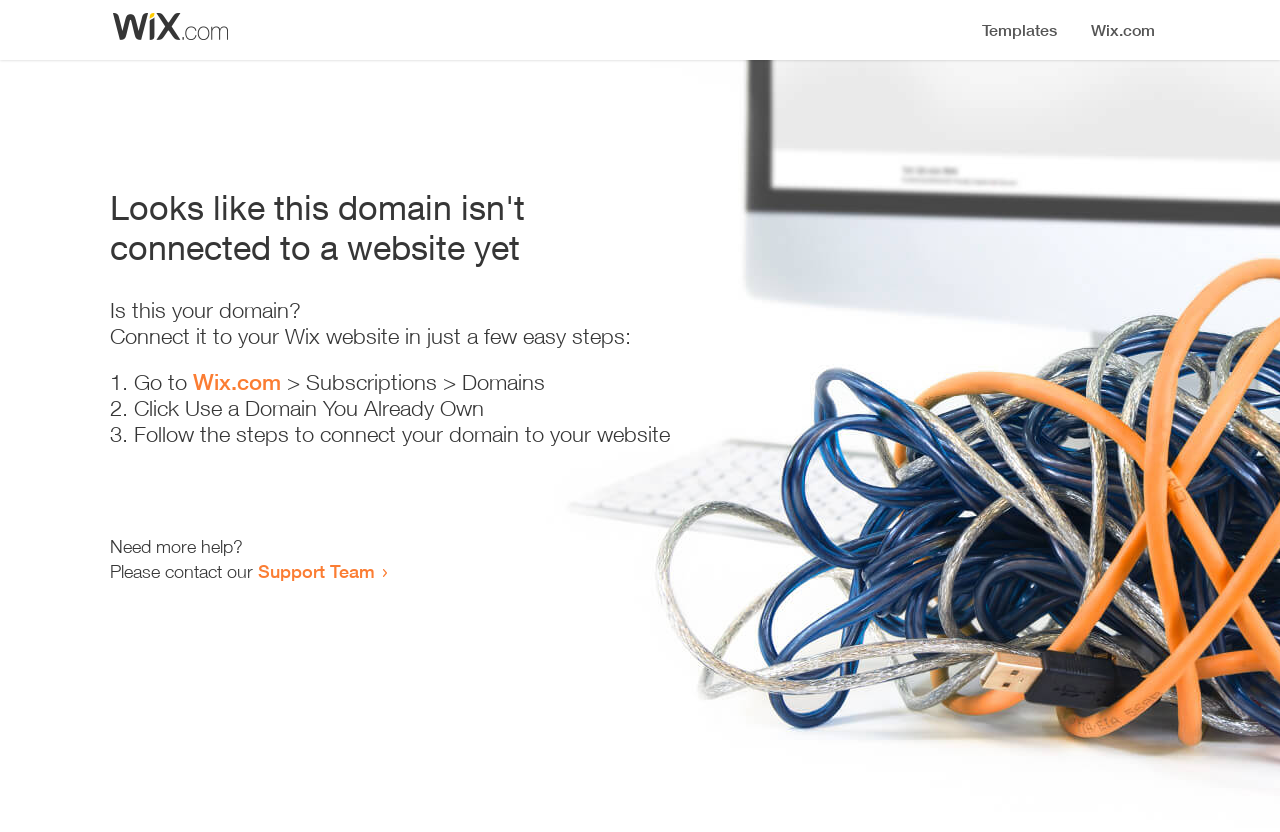Describe all the visual and textual components of the webpage comprehensively.

The webpage appears to be an error page, indicating that a domain is not connected to a website yet. At the top, there is a small image, followed by a heading that states the error message. Below the heading, there is a series of instructions to connect the domain to a Wix website. The instructions are presented in a step-by-step format, with three numbered list items. The first step is to go to Wix.com, followed by navigating to the Subscriptions and Domains section. The second step is to click on "Use a Domain You Already Own", and the third step is to follow the instructions to connect the domain to the website. 

Below the instructions, there is a message asking if the user needs more help, and provides a link to contact the Support Team. The overall layout is simple and easy to follow, with clear headings and concise text.